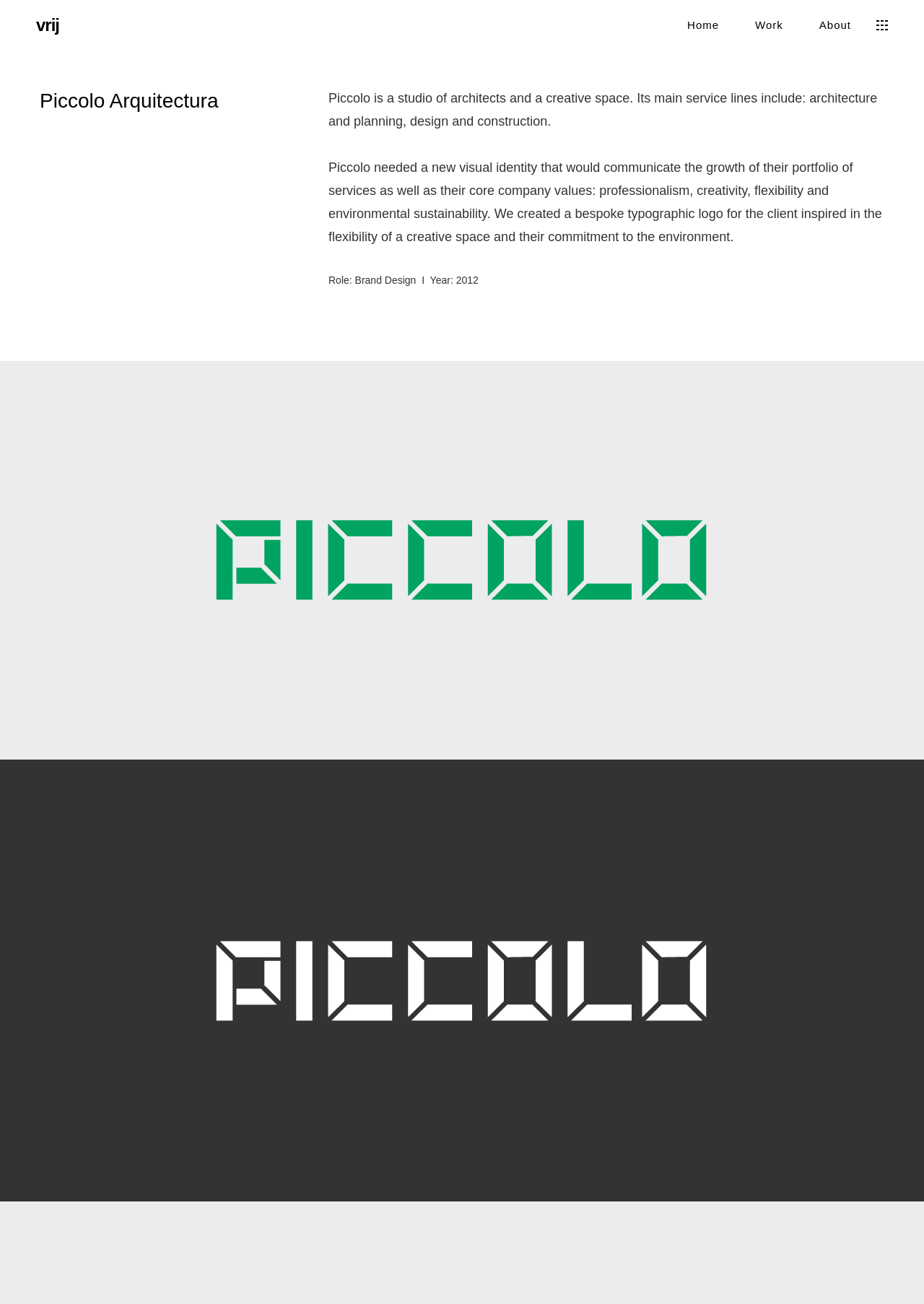Summarize the webpage with a detailed and informative caption.

The webpage is about Piccolo Arquitectura, a studio of architects and a creative space. At the top left, there is a heading "vrij" and to its right, there are three links: "Home", "Work", and "About", aligned horizontally. Below the links, there is a small image. 

On the left side of the page, there is a larger heading "Piccolo Arquitectura". To its right, there are three paragraphs of text. The first paragraph describes Piccolo's services, including architecture and planning, design and construction. The second paragraph explains the need for a new visual identity and how it was created, inspired by the flexibility of a creative space and the commitment to the environment. The third paragraph provides information about the role and year of the project.

Below the text, there are two images, "piccolo_01" and "piccolo_03", placed one below the other, taking up a significant portion of the page.